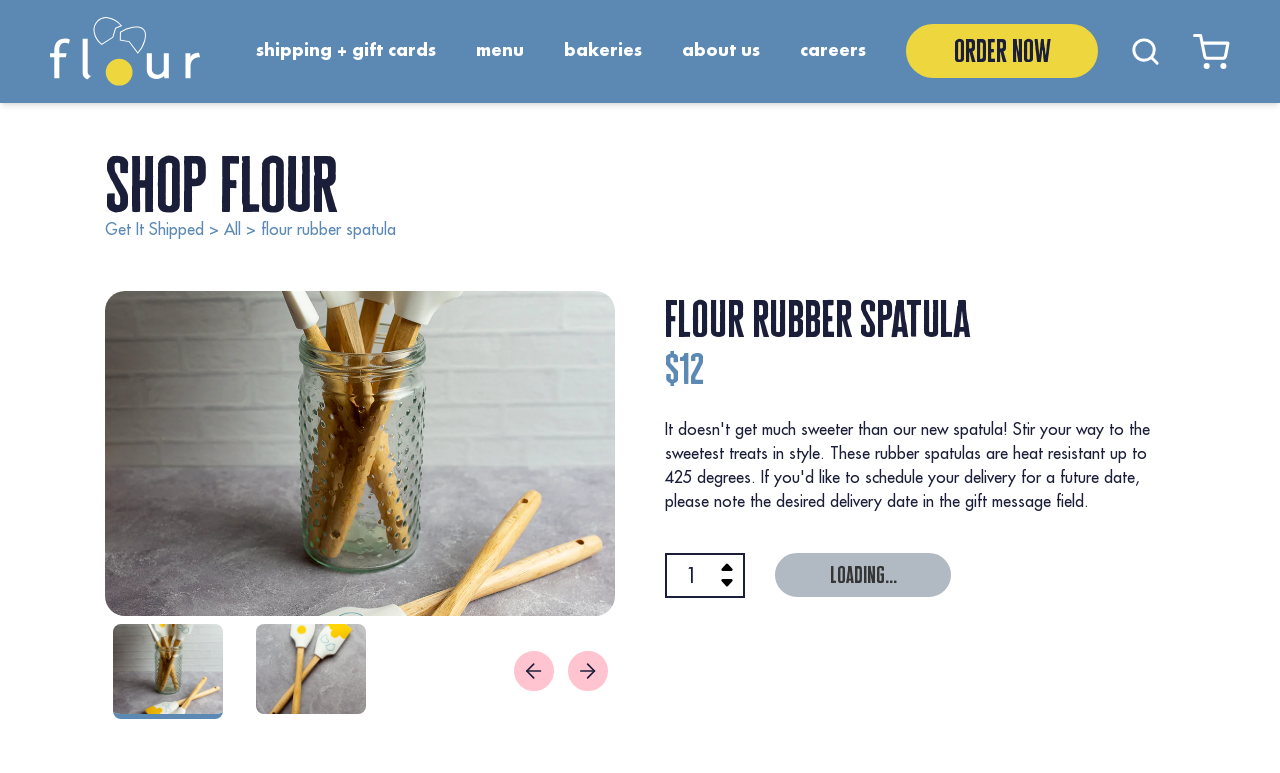Respond to the question below with a single word or phrase: What is the minimum quantity that can be entered manually?

1